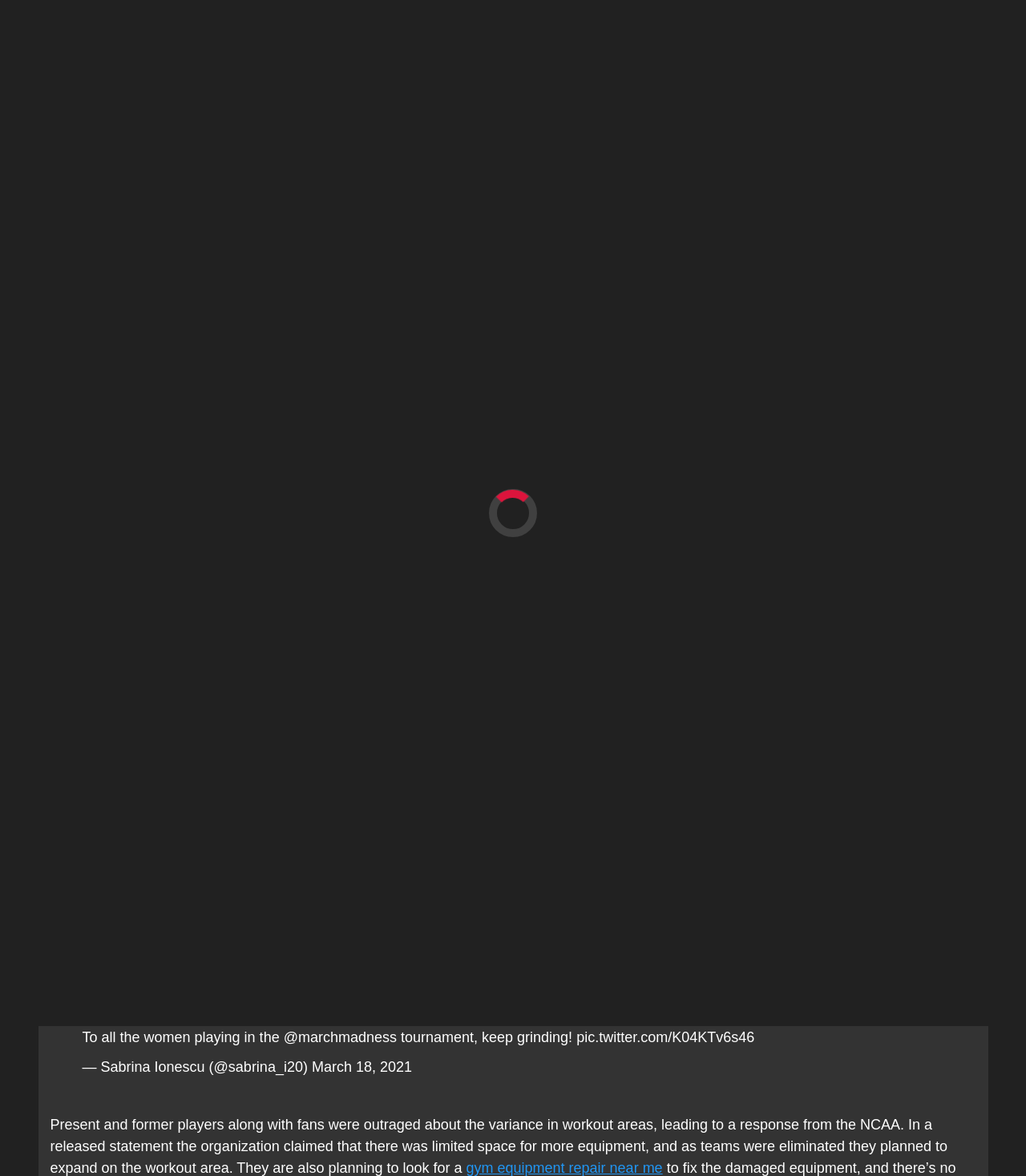What is the purpose of the link 'gym equipment relocations uk'?
Please give a detailed and elaborate answer to the question.

I found the purpose of the link by reading the surrounding text, which mentions the need for efficient relocation services to set up equitable workout spaces for women's basketball teams.